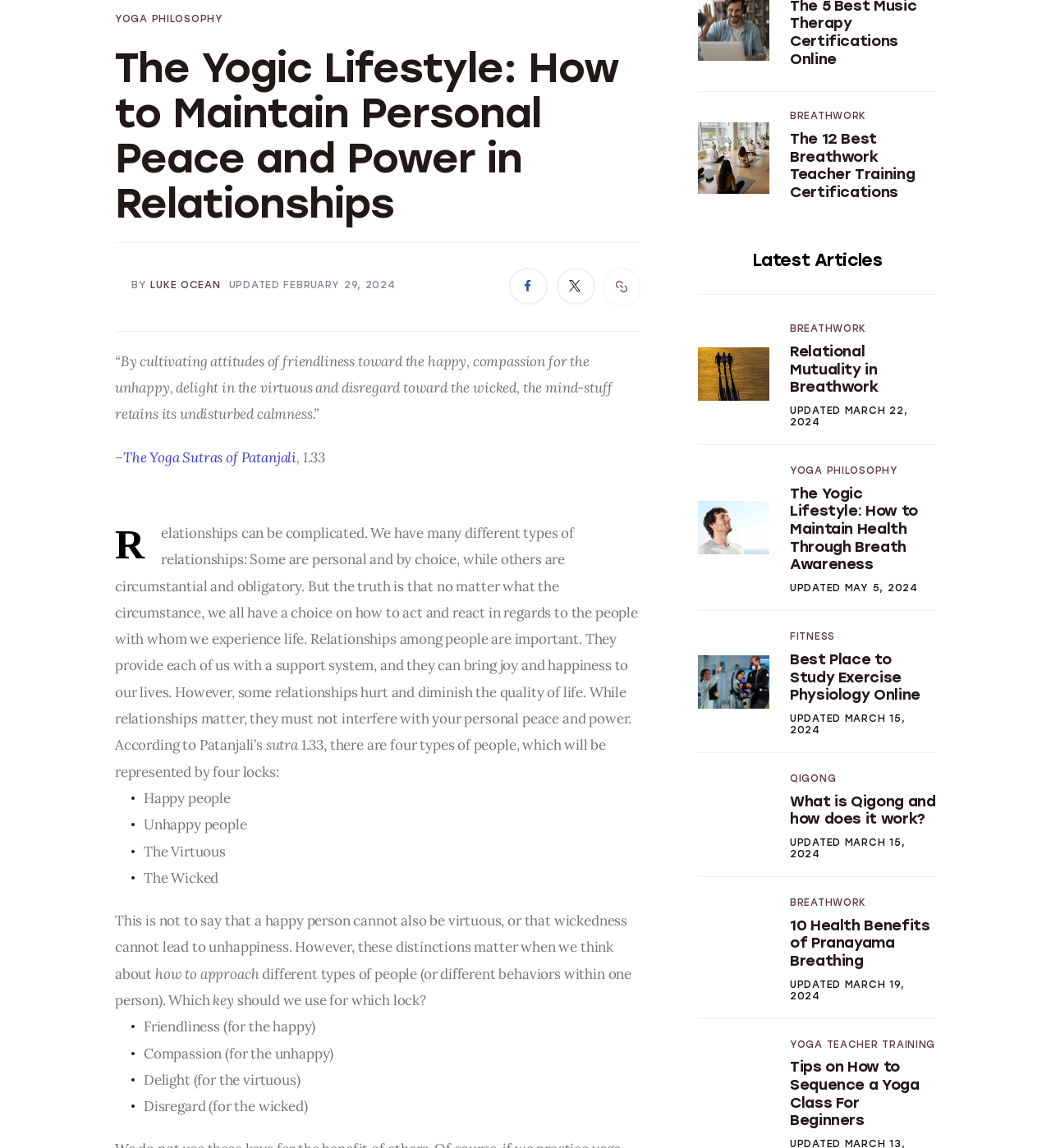Find the bounding box coordinates for the element described here: "Relational Mutuality in Breathwork".

[0.752, 0.298, 0.835, 0.345]